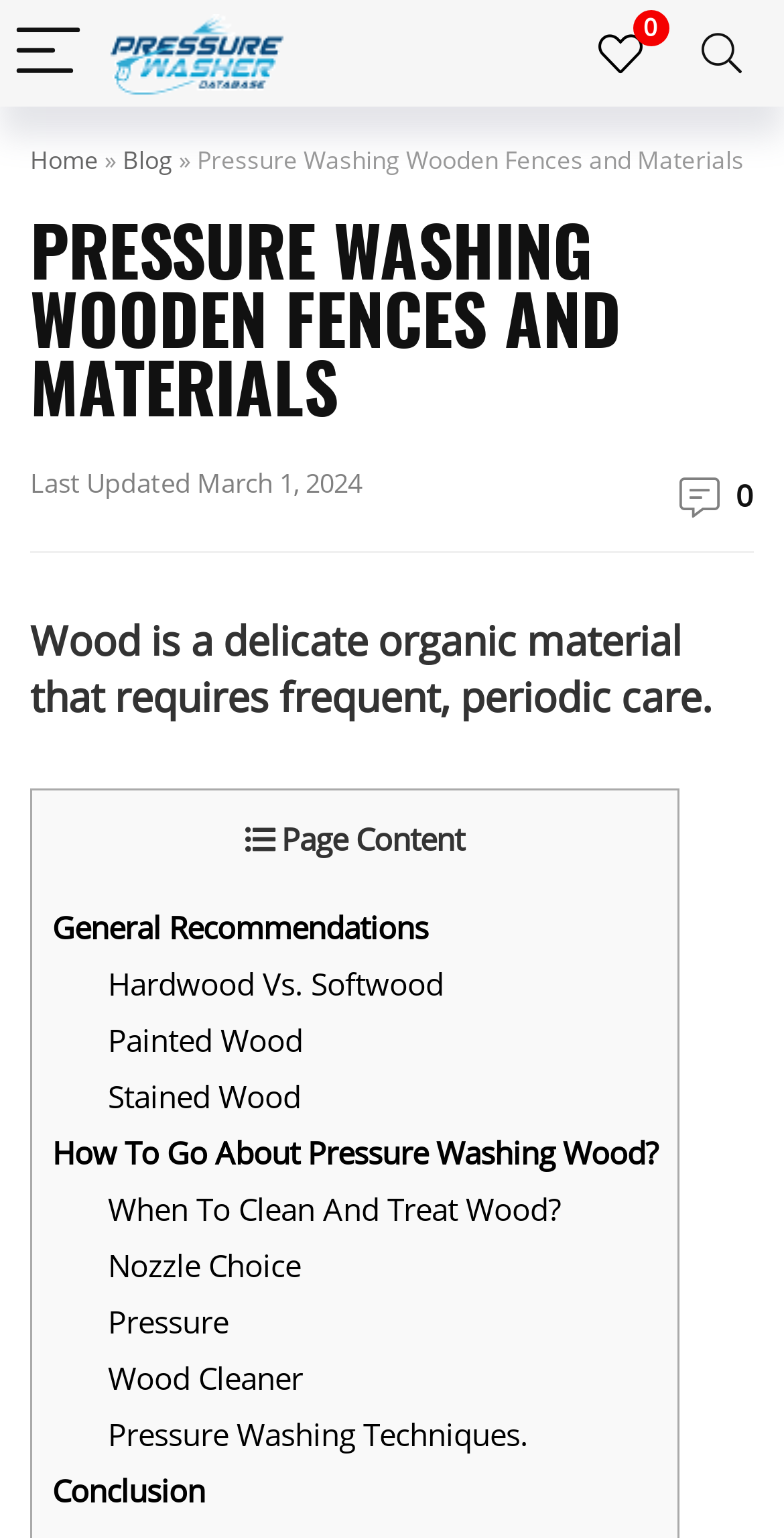What is the first topic discussed in the 'Page Content' section?
Provide a detailed answer to the question, using the image to inform your response.

I found the first topic discussed in the 'Page Content' section by looking at the links in the section and noticing that 'General Recommendations' is the first link.